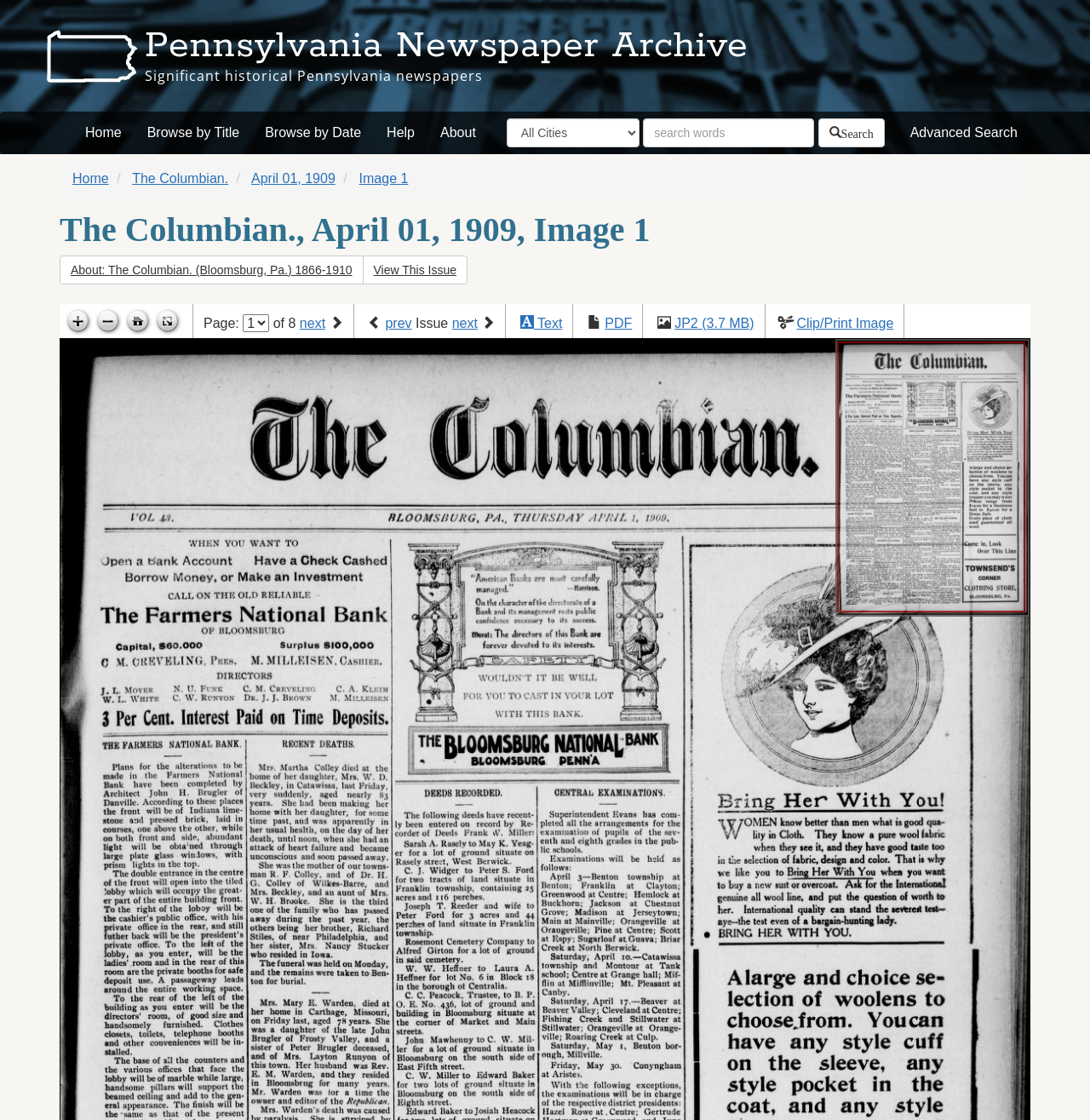Using the provided element description: "April 01, 1909", identify the bounding box coordinates. The coordinates should be four floats between 0 and 1 in the order [left, top, right, bottom].

[0.231, 0.153, 0.308, 0.166]